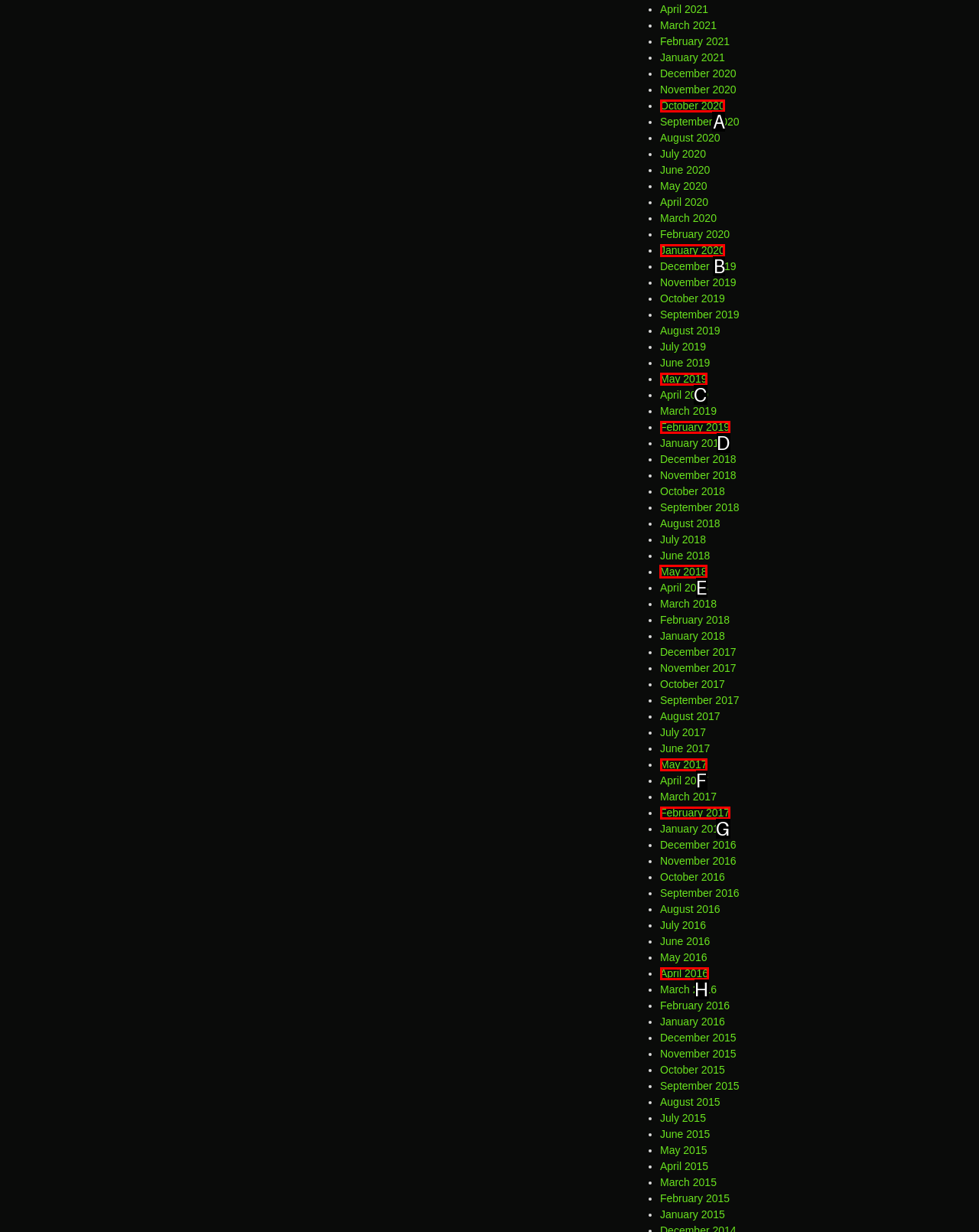Given the task: select May 2018, tell me which HTML element to click on.
Answer with the letter of the correct option from the given choices.

E